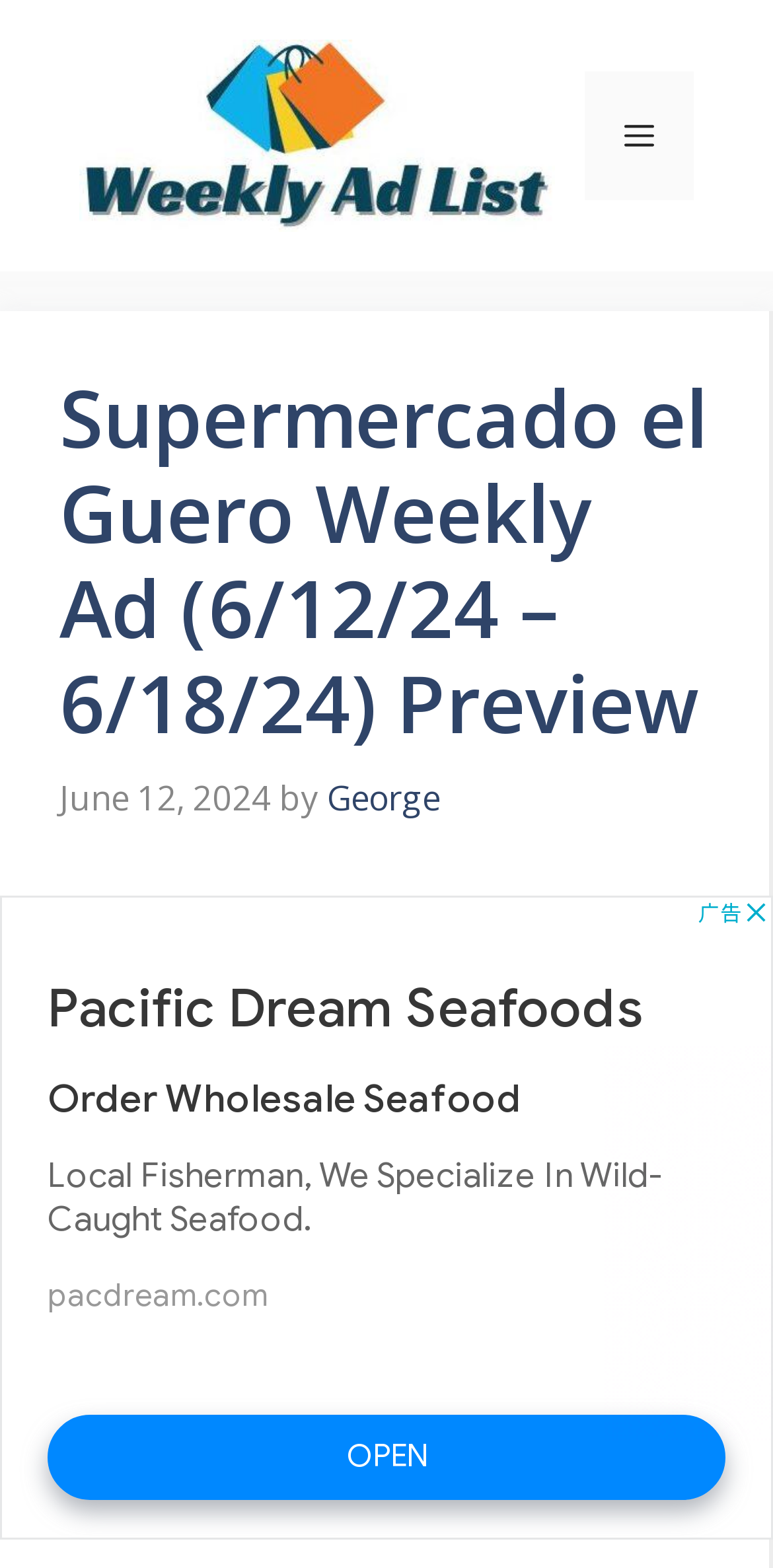What is the name of the supermarket?
Please provide a comprehensive answer based on the details in the screenshot.

I found the name of the supermarket by looking at the heading 'Supermercado el Guero Weekly Ad (6/12/24 – 6/18/24) Preview' which indicates the name of the supermarket.